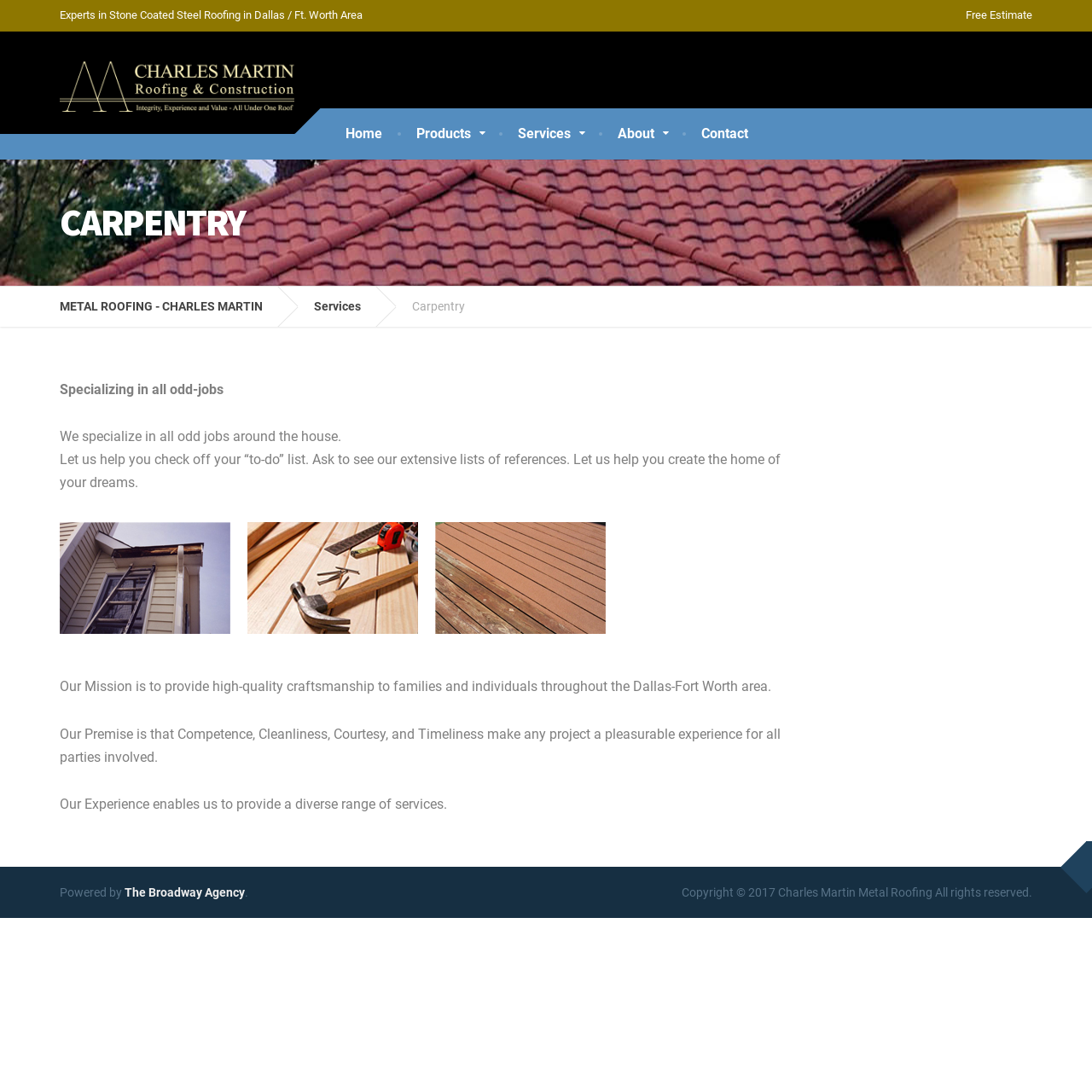Determine the bounding box coordinates of the region I should click to achieve the following instruction: "Click on 'Free Estimate'". Ensure the bounding box coordinates are four float numbers between 0 and 1, i.e., [left, top, right, bottom].

[0.874, 0.0, 0.945, 0.028]